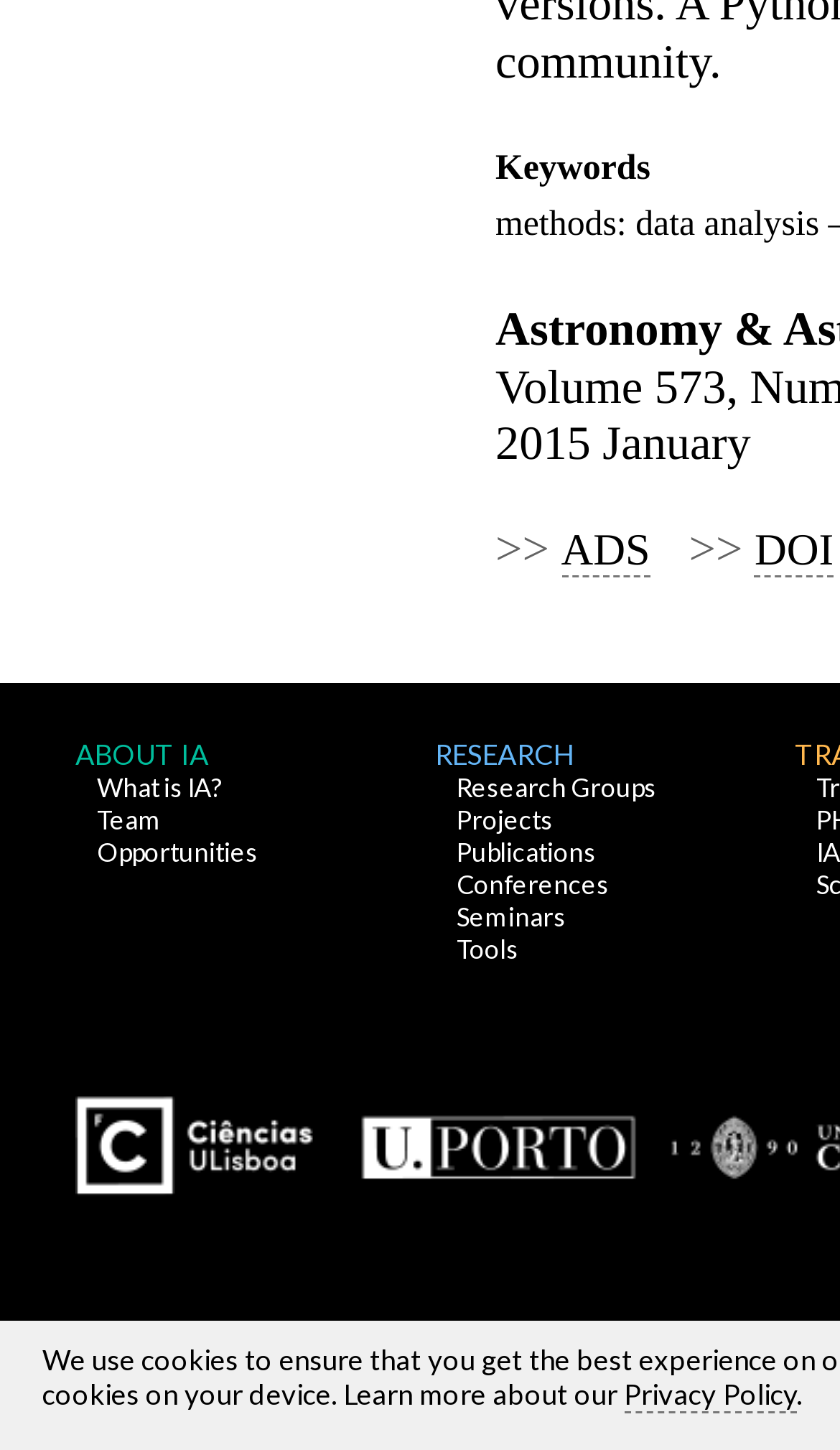Bounding box coordinates are specified in the format (top-left x, top-left y, bottom-right x, bottom-right y). All values are floating point numbers bounded between 0 and 1. Please provide the bounding box coordinate of the region this sentence describes: What is IA?

[0.115, 0.532, 0.264, 0.555]